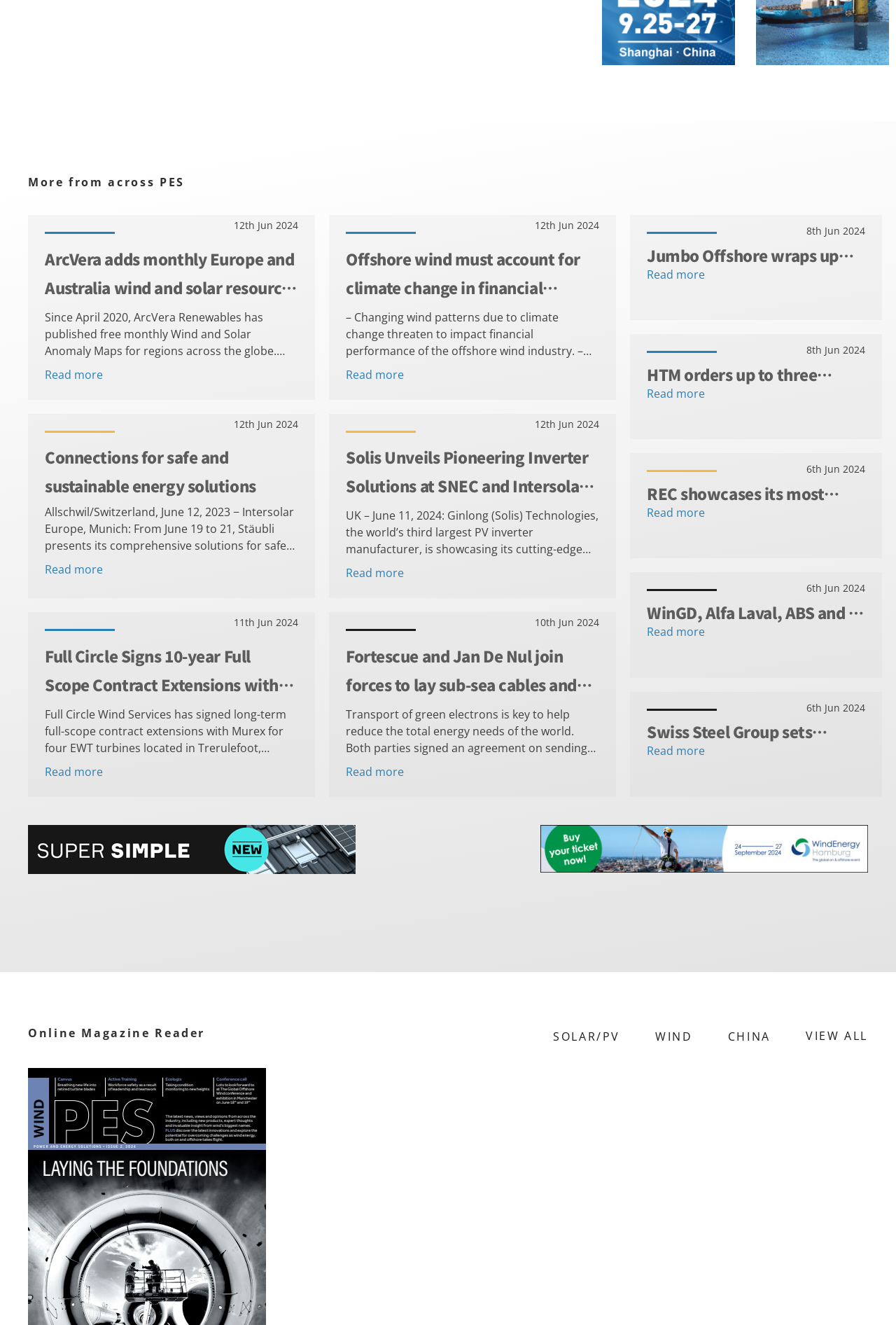Answer the question with a brief word or phrase:
What is the topic of the article with the heading 'Offshore wind must account for climate change in financial modelling – Youwind & Climate Scale'?

Offshore wind